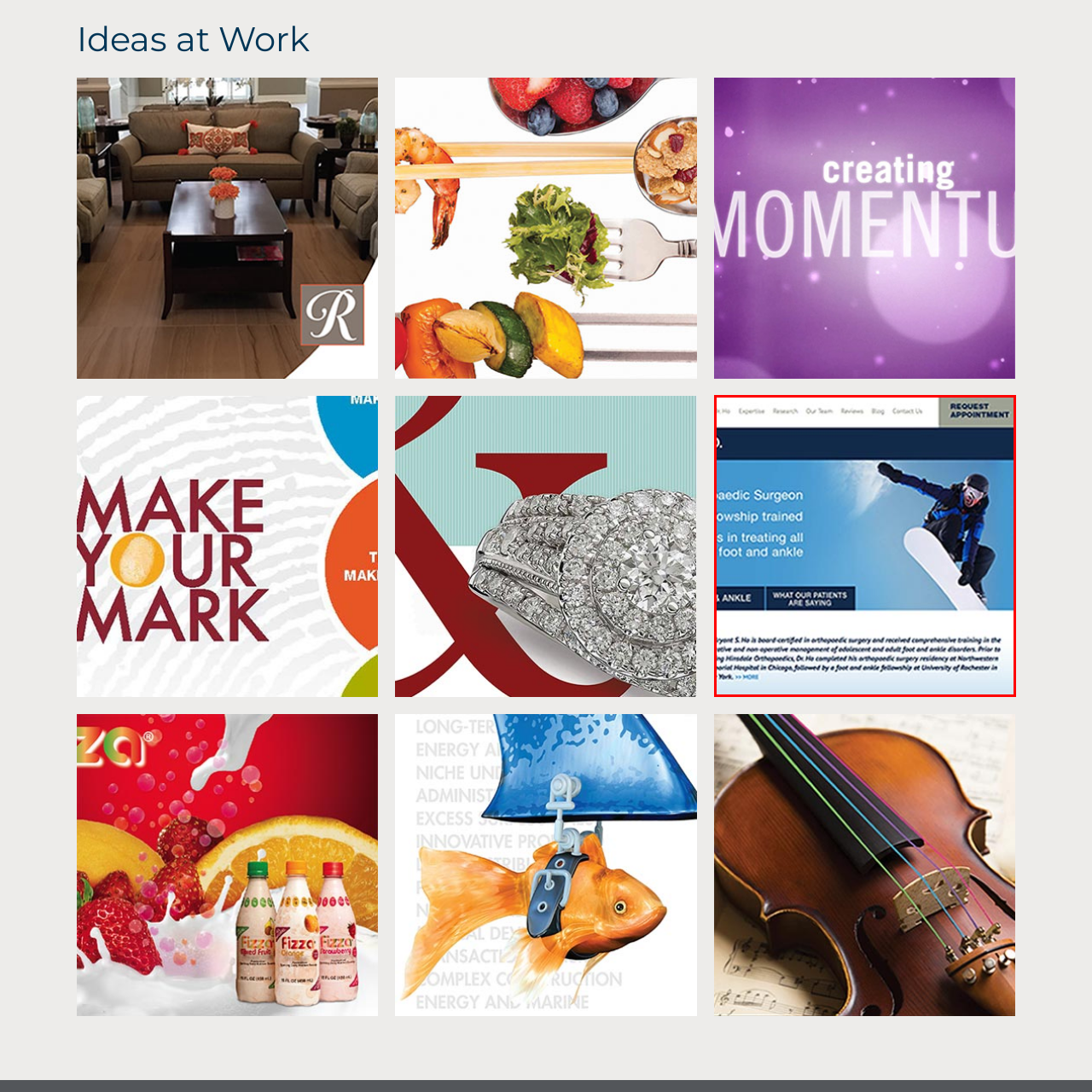What does Dr. Bryant S. Hu's outfit symbolize?
Analyze the image surrounded by the red bounding box and provide a thorough answer.

Dr. Bryant S. Hu's athletic outfit in the image symbolizes his approach to health and wellness as it relates to orthopedic care, conveying a message of active living alongside effective medical treatment.